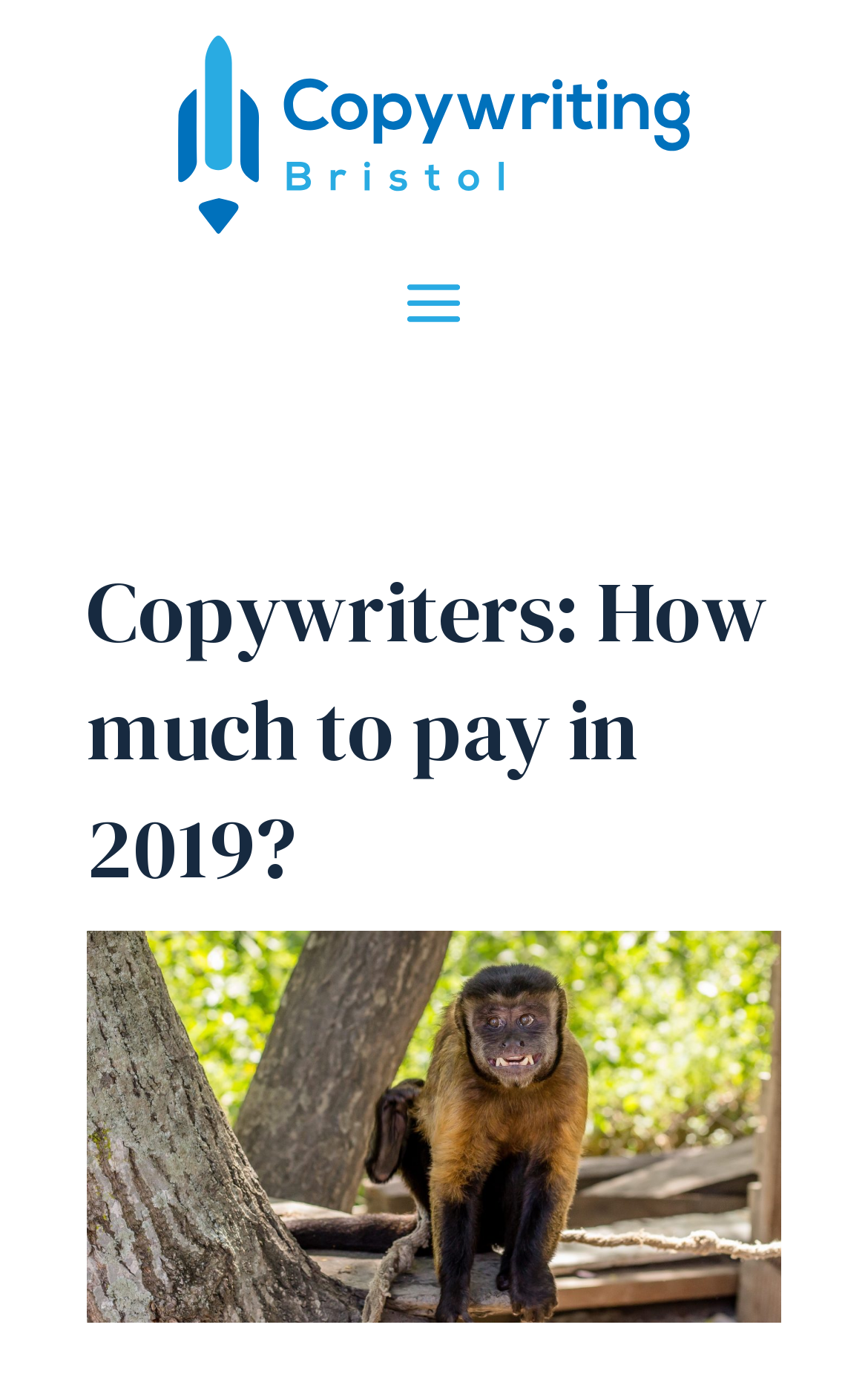Refer to the image and answer the question with as much detail as possible: What is the tone of the webpage?

The webpage appears to be informative, with a heading about copywriters' payment and an image related to the topic, suggesting that the purpose of the webpage is to provide information rather than to entertain or persuade.